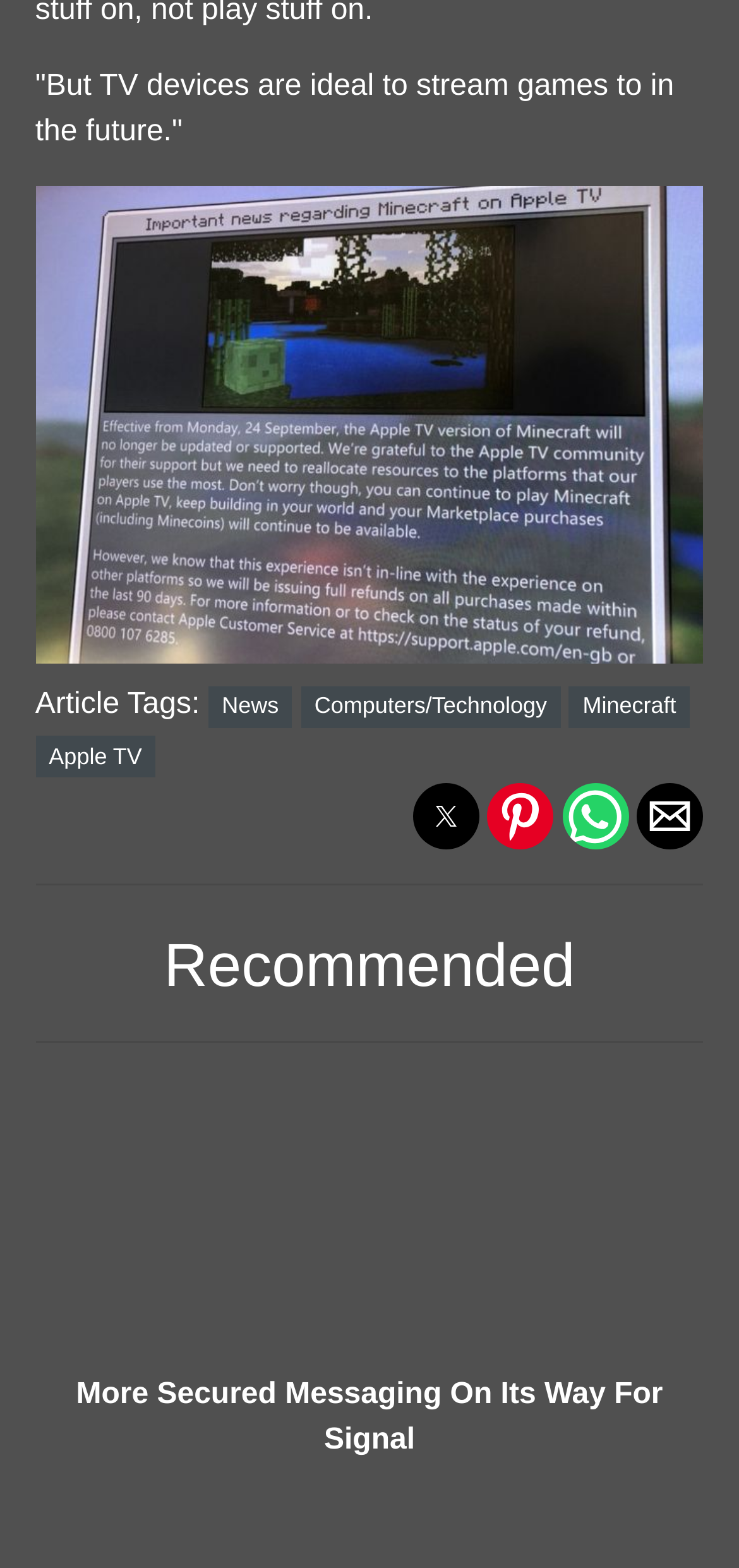Could you indicate the bounding box coordinates of the region to click in order to complete this instruction: "Read more about News".

[0.3, 0.442, 0.377, 0.459]